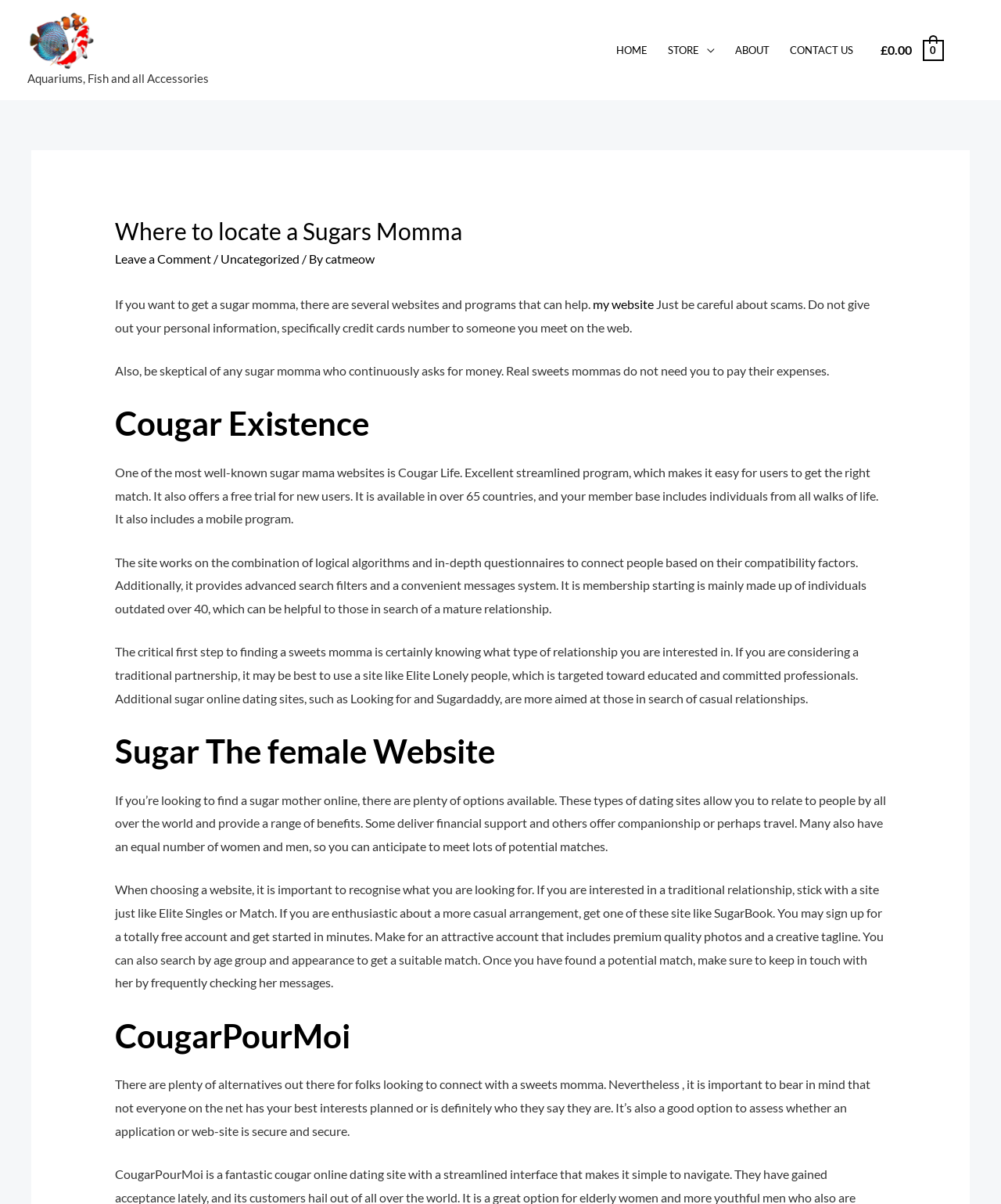Locate the bounding box coordinates of the element to click to perform the following action: 'Click on the 'ABOUT' link'. The coordinates should be given as four float values between 0 and 1, in the form of [left, top, right, bottom].

[0.724, 0.019, 0.779, 0.065]